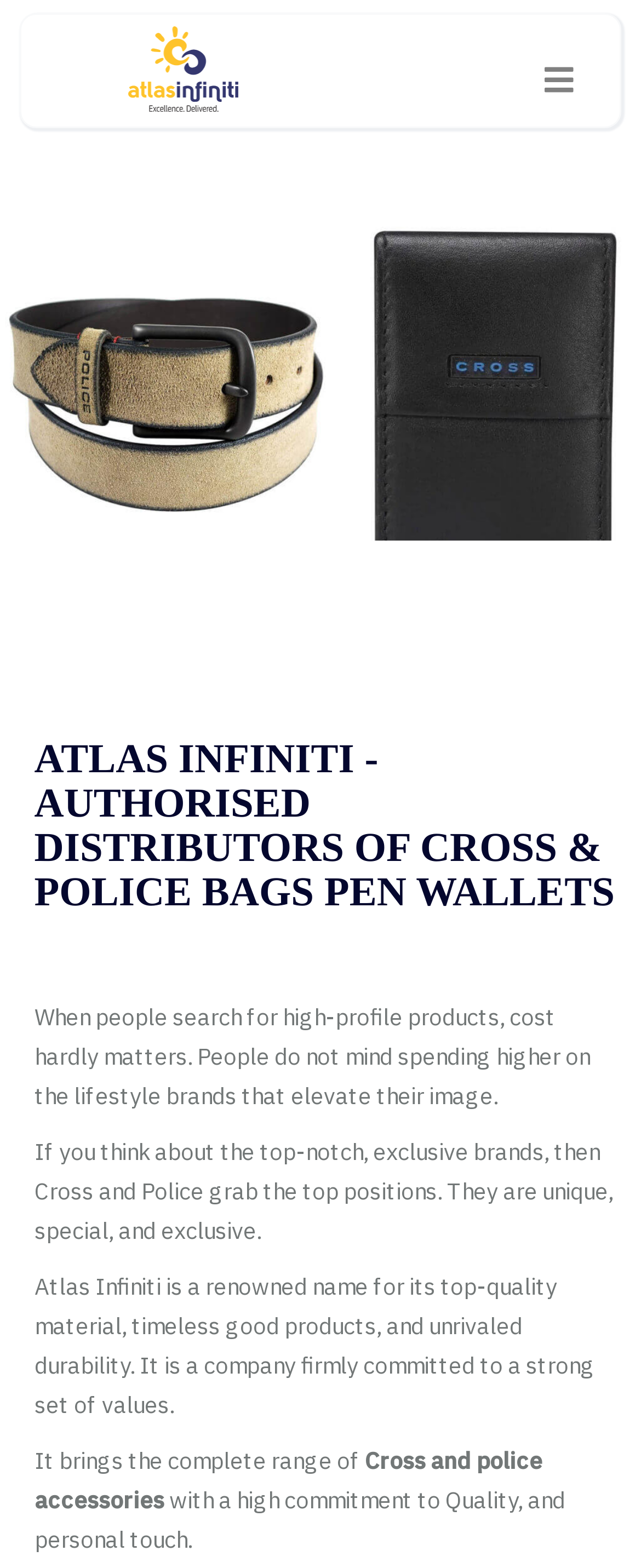Why do people spend more on lifestyle brands?
Kindly give a detailed and elaborate answer to the question.

The webpage states that when people search for high-profile products, cost hardly matters, and people do not mind spending higher on the lifestyle brands that elevate their image, implying that the reason people spend more on lifestyle brands is to enhance their social status or image.